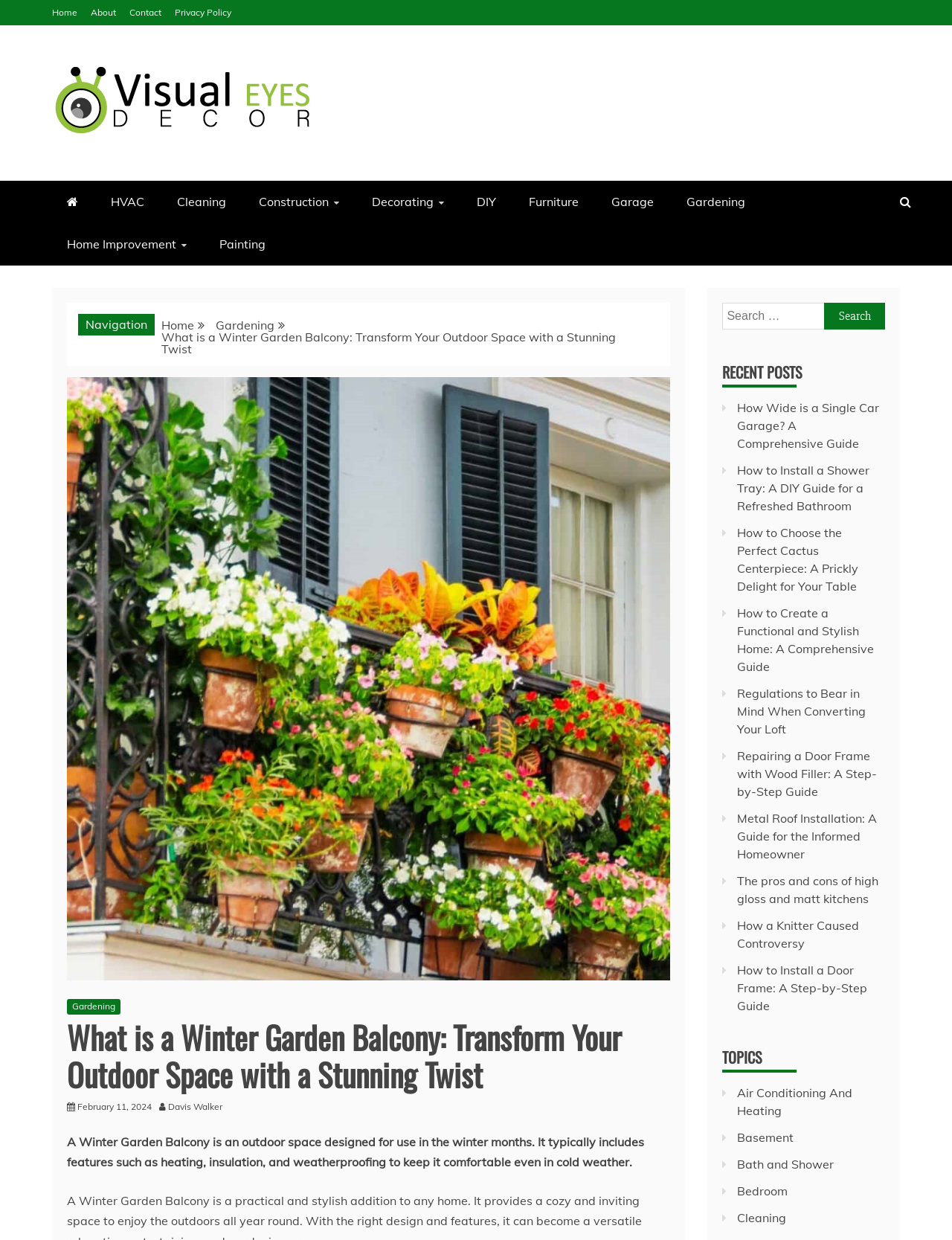Find the bounding box coordinates of the area to click in order to follow the instruction: "Check the 'Recent Posts'".

[0.759, 0.29, 0.93, 0.313]